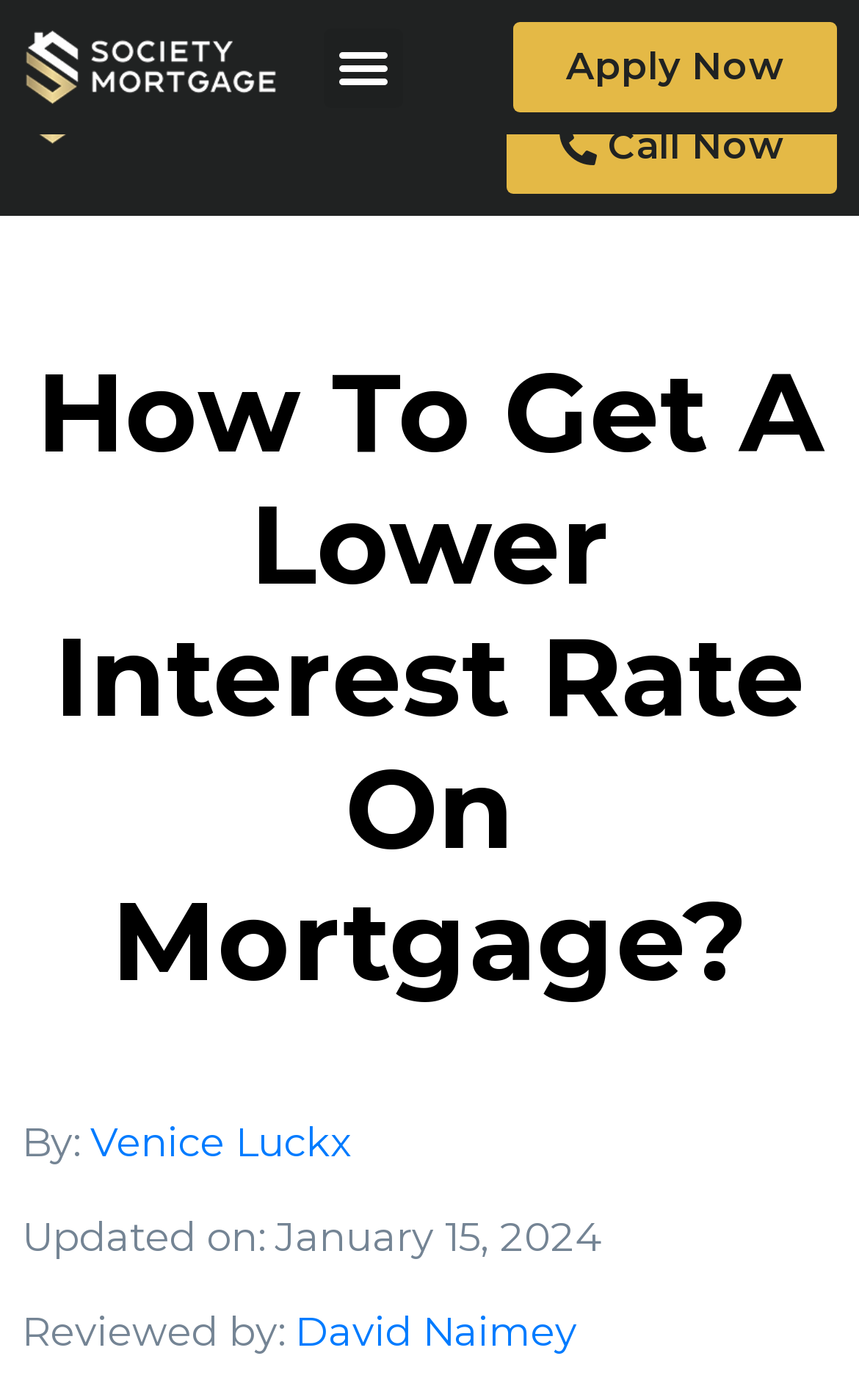When was the article last updated?
Using the image, answer in one word or phrase.

January 15, 2024